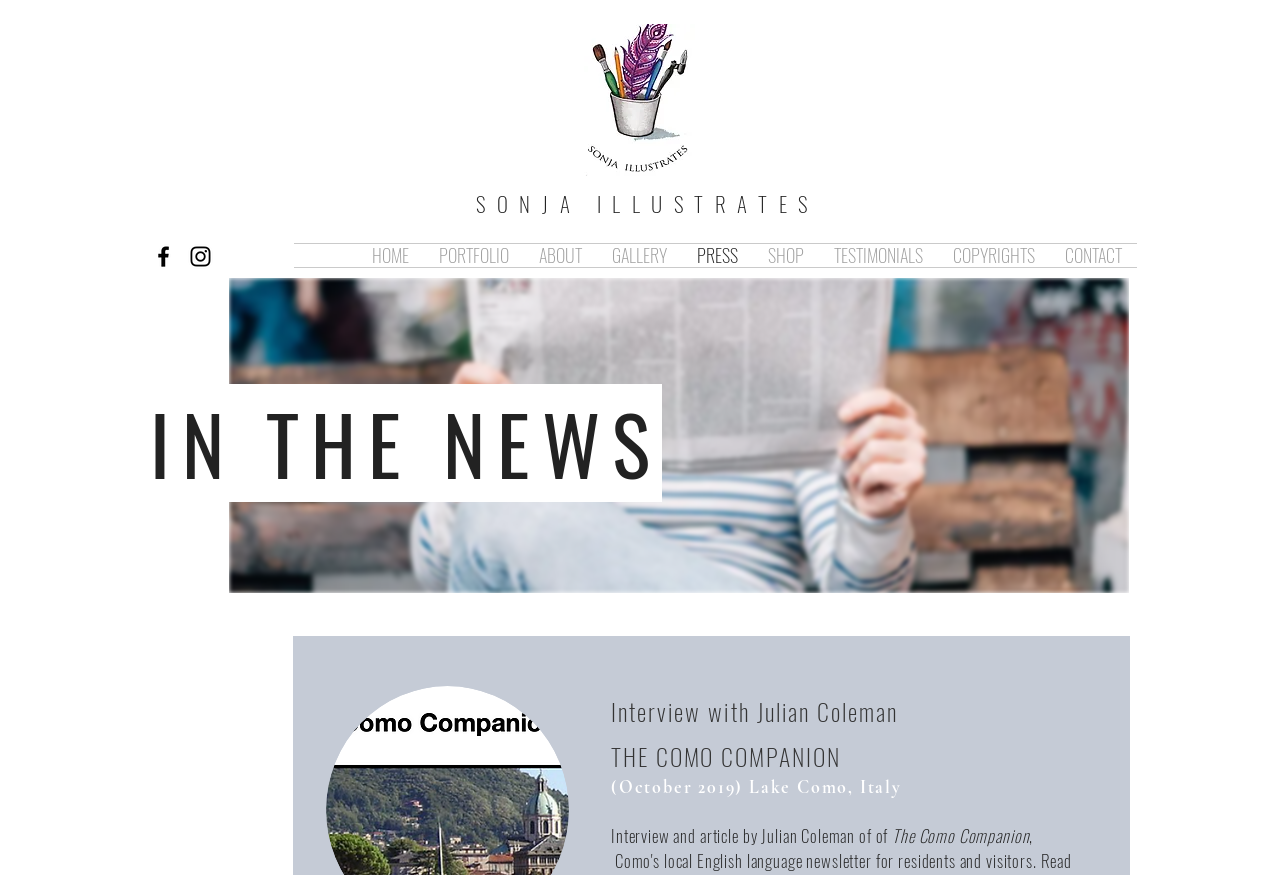Please provide the bounding box coordinates in the format (top-left x, top-left y, bottom-right x, bottom-right y). Remember, all values are floating point numbers between 0 and 1. What is the bounding box coordinate of the region described as: aria-label="Black Instagram Icon"

[0.146, 0.278, 0.167, 0.309]